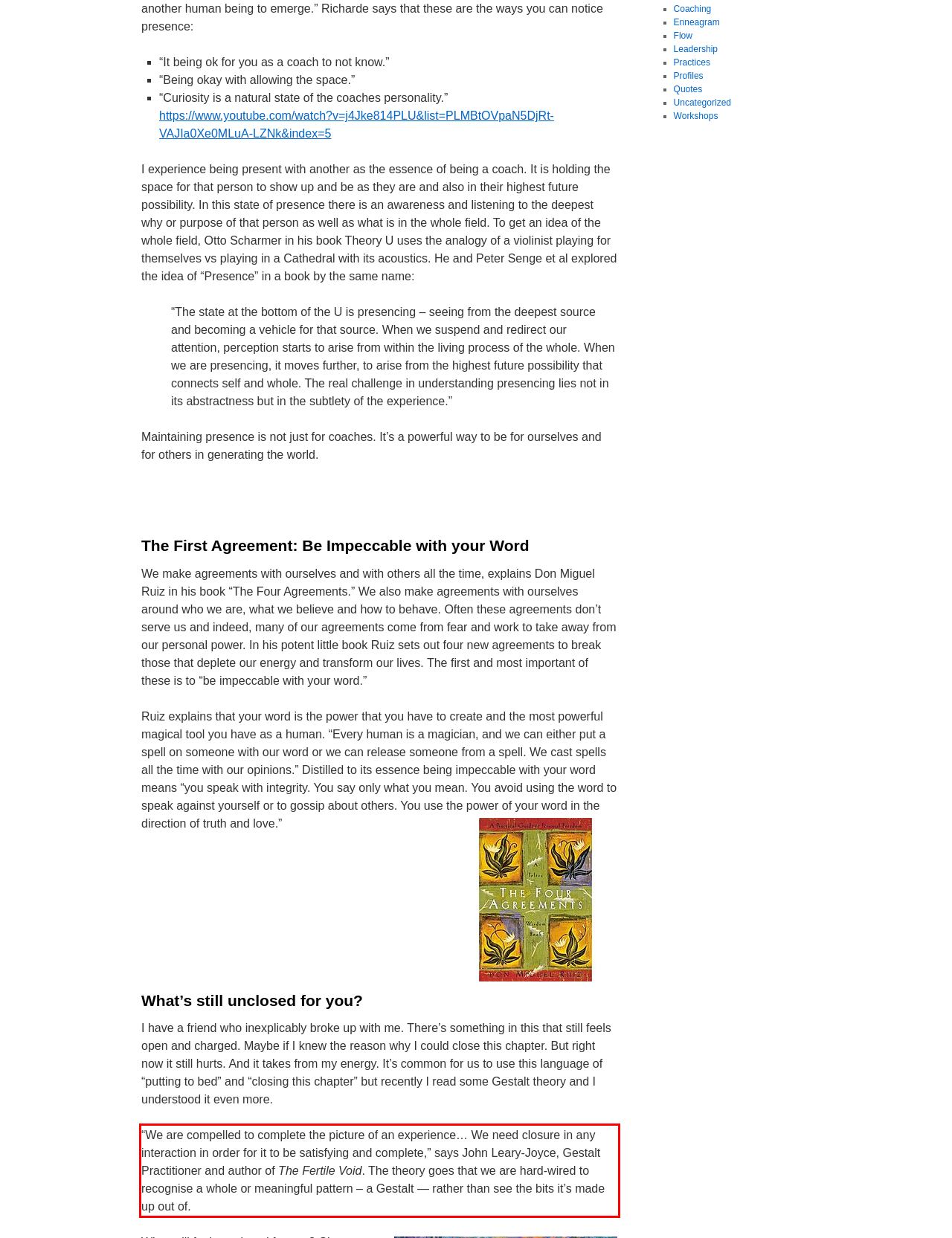Please perform OCR on the text within the red rectangle in the webpage screenshot and return the text content.

“We are compelled to complete the picture of an experience… We need closure in any interaction in order for it to be satisfying and complete,” says John Leary-Joyce, Gestalt Practitioner and author of The Fertile Void. The theory goes that we are hard-wired to recognise a whole or meaningful pattern – a Gestalt — rather than see the bits it’s made up out of.